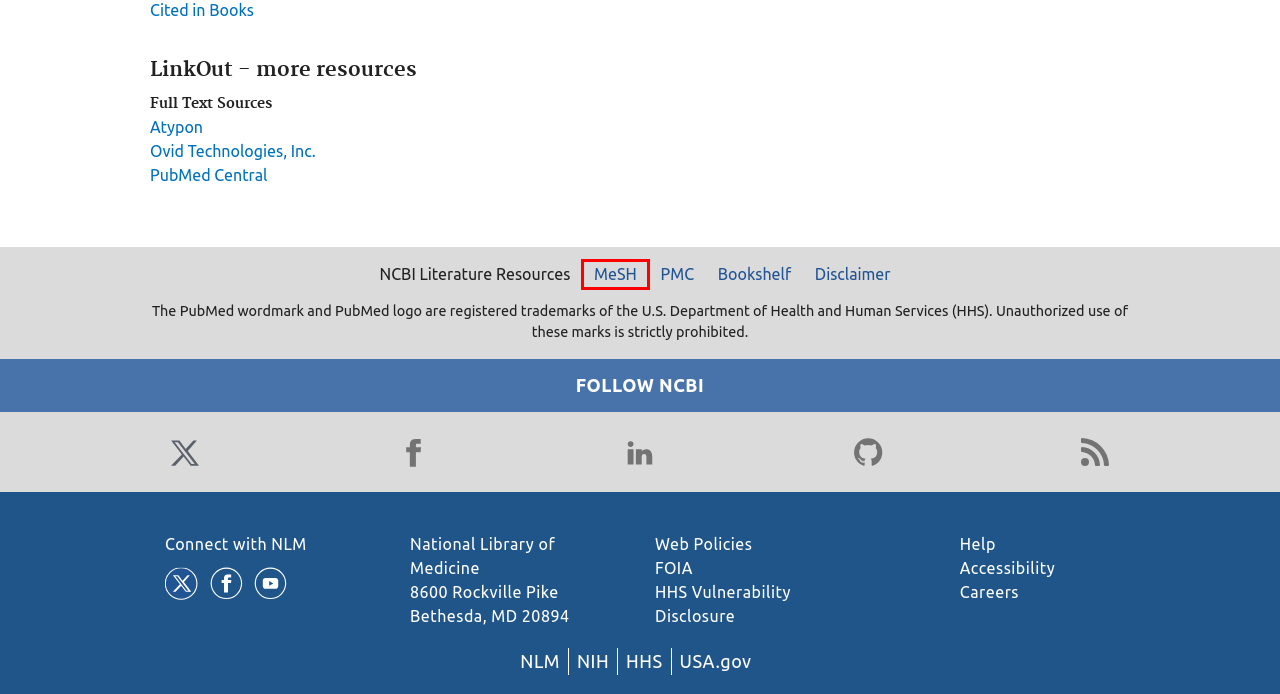After examining the screenshot of a webpage with a red bounding box, choose the most accurate webpage description that corresponds to the new page after clicking the element inside the red box. Here are the candidates:
A. Home - MeSH - NCBI
B. Making government services easier to find | USAGov
C. Connect with NLM
D. Accessibility on the NLM Website
E. Careers @ NLM
F. National Institutes of Health (NIH) | Turning Discovery Into Health
G. Freedom of Information Act Office | National Institutes of Health (NIH)
H. Cited in Books for PubMed (Select 10800418) - Books - NCBI

A